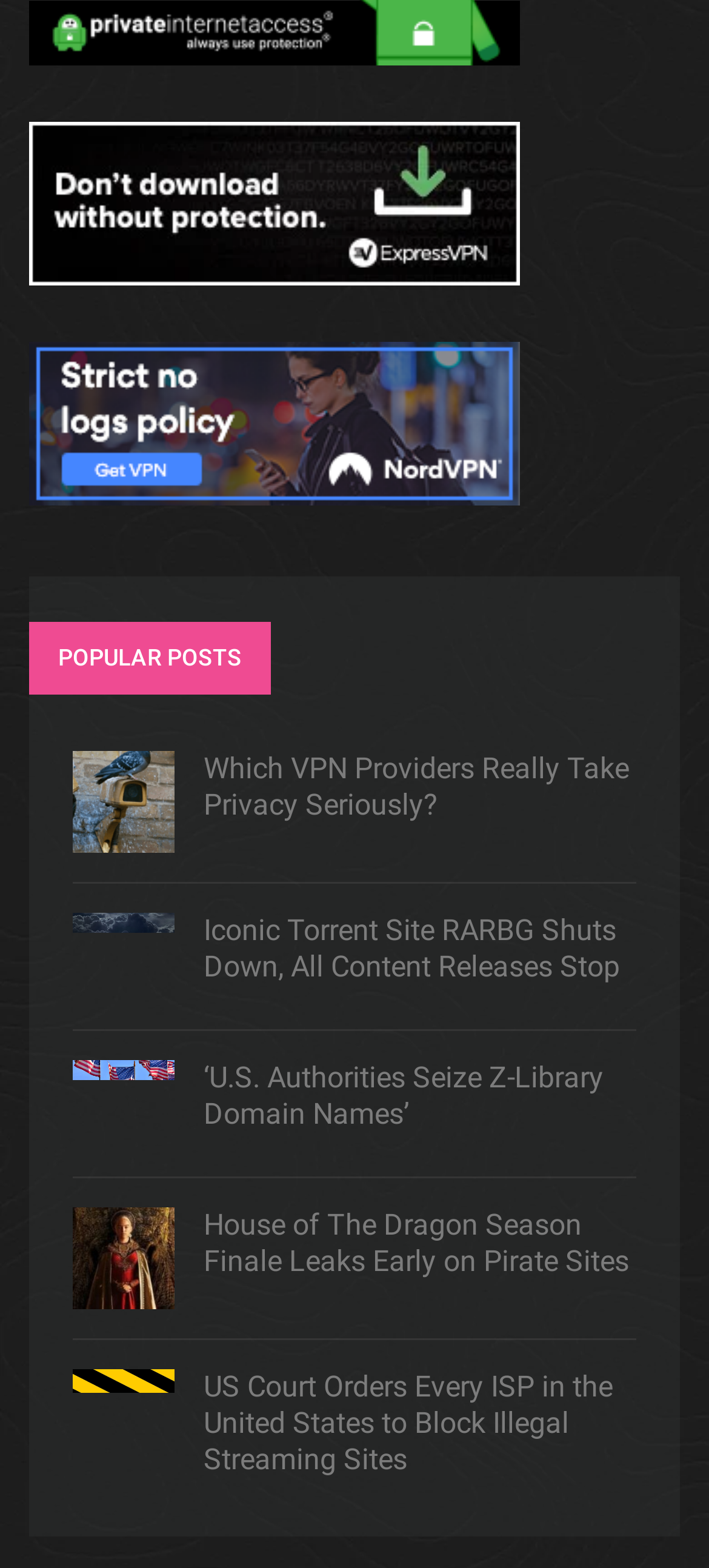Use a single word or phrase to answer the following:
What is the topic of the third popular post?

Z-Library Domain Names